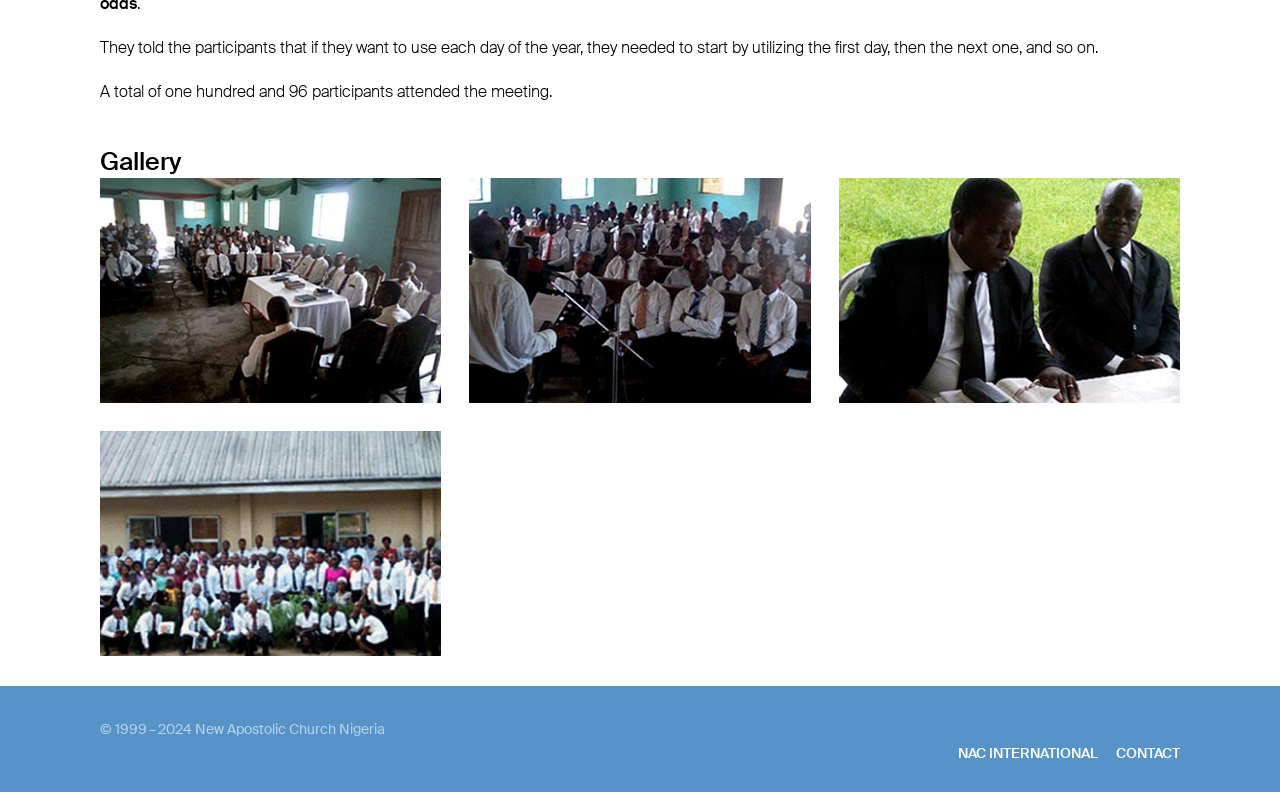Based on what you see in the screenshot, provide a thorough answer to this question: How many links are there in the Gallery section?

I counted the number of links under the 'Gallery' heading, which are 'During the meeting', 'A group presentation during the workshop', 'Apostle Paul Ogboru left with Bishop Banuna', and 'Participants after the meeting'. There are 4 links in total.